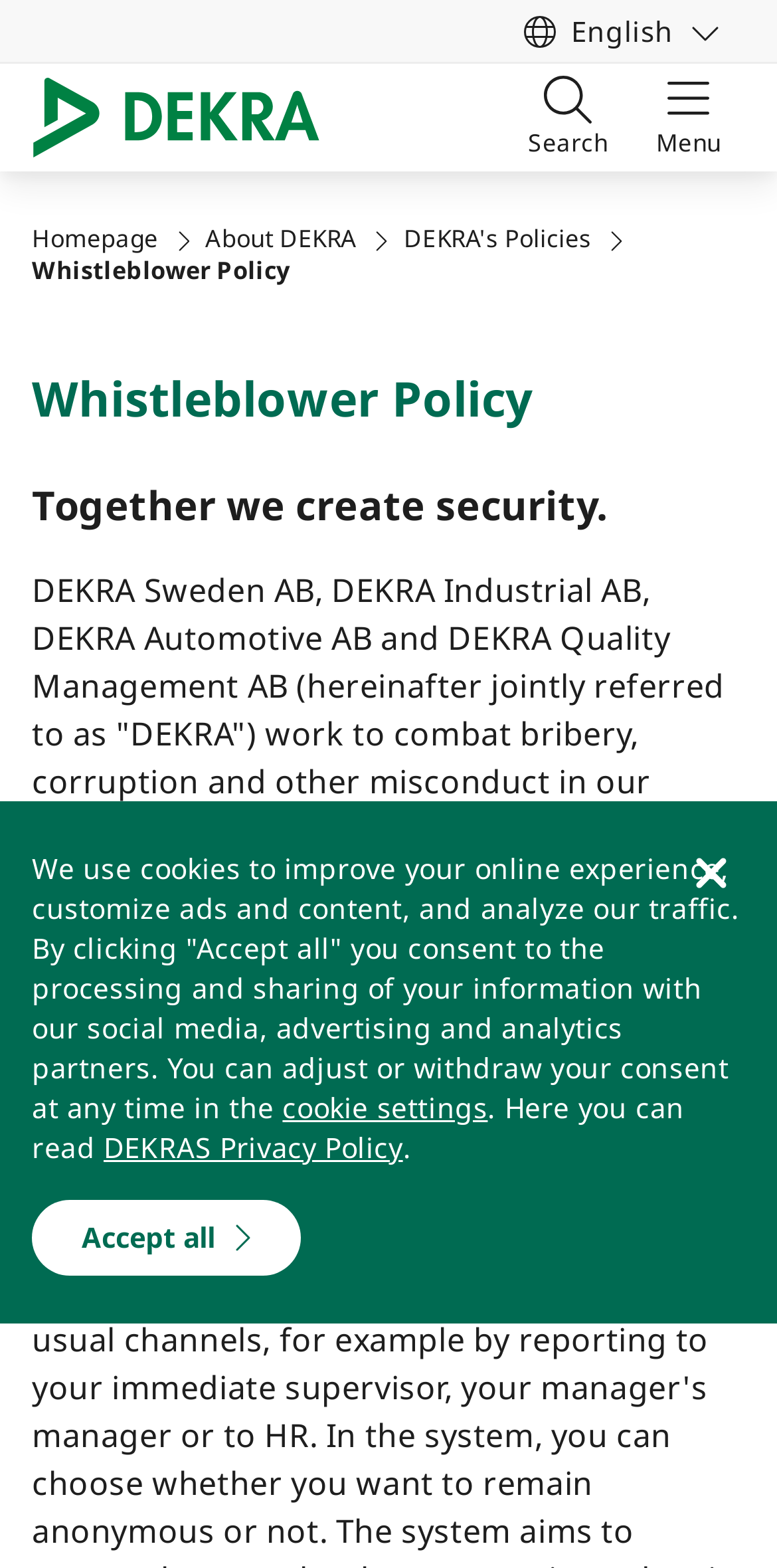Based on the image, please elaborate on the answer to the following question:
What is the name of the company mentioned on the webpage?

The company mentioned on the webpage is DEKRA, which is referred to as 'DEKRA Sweden AB, DEKRA Industrial AB, DEKRA Automotive AB and DEKRA Quality Management AB' in the text.